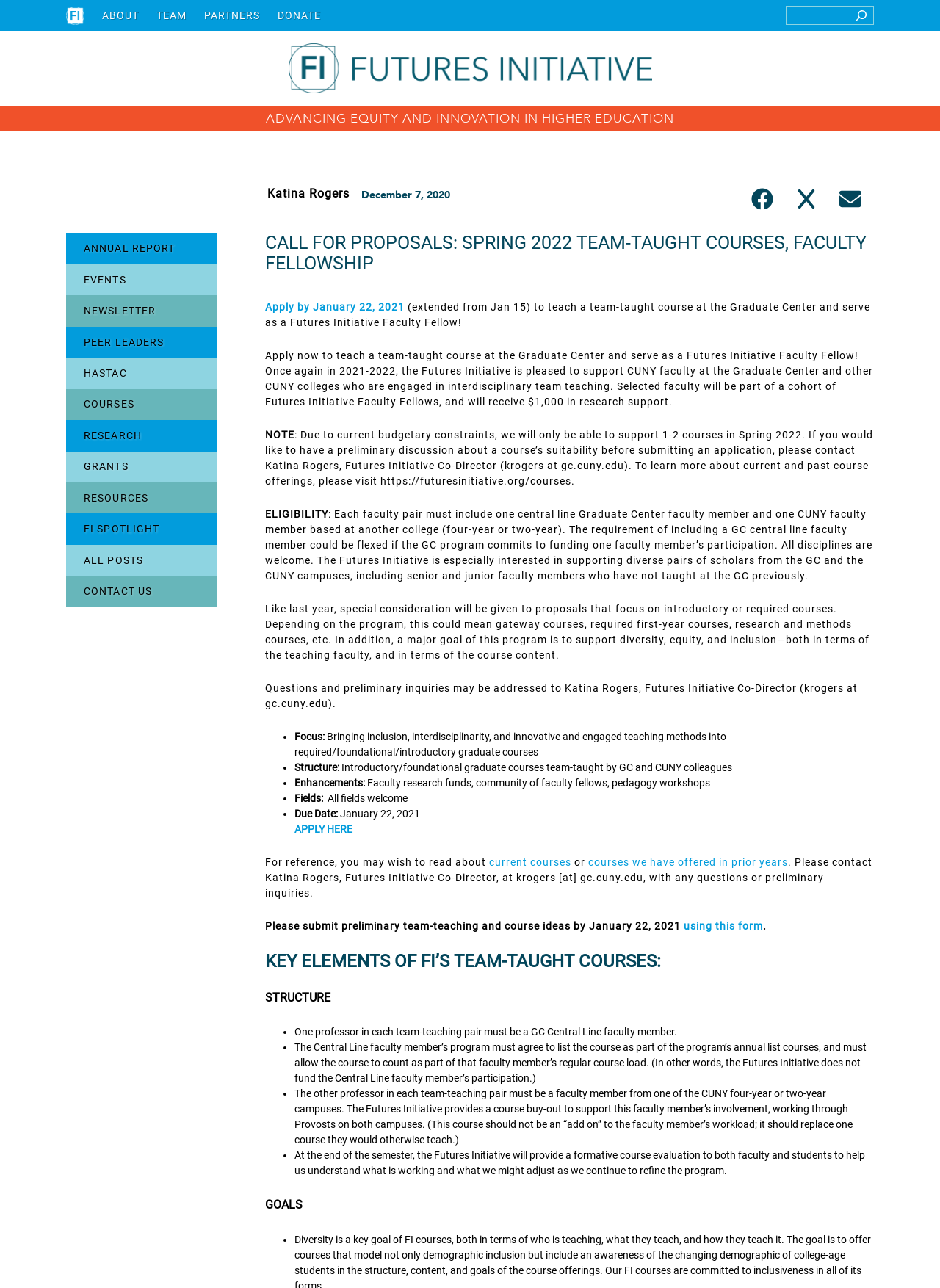Identify the bounding box coordinates of the element to click to follow this instruction: 'Search for a keyword'. Ensure the coordinates are four float values between 0 and 1, provided as [left, top, right, bottom].

[0.836, 0.005, 0.93, 0.019]